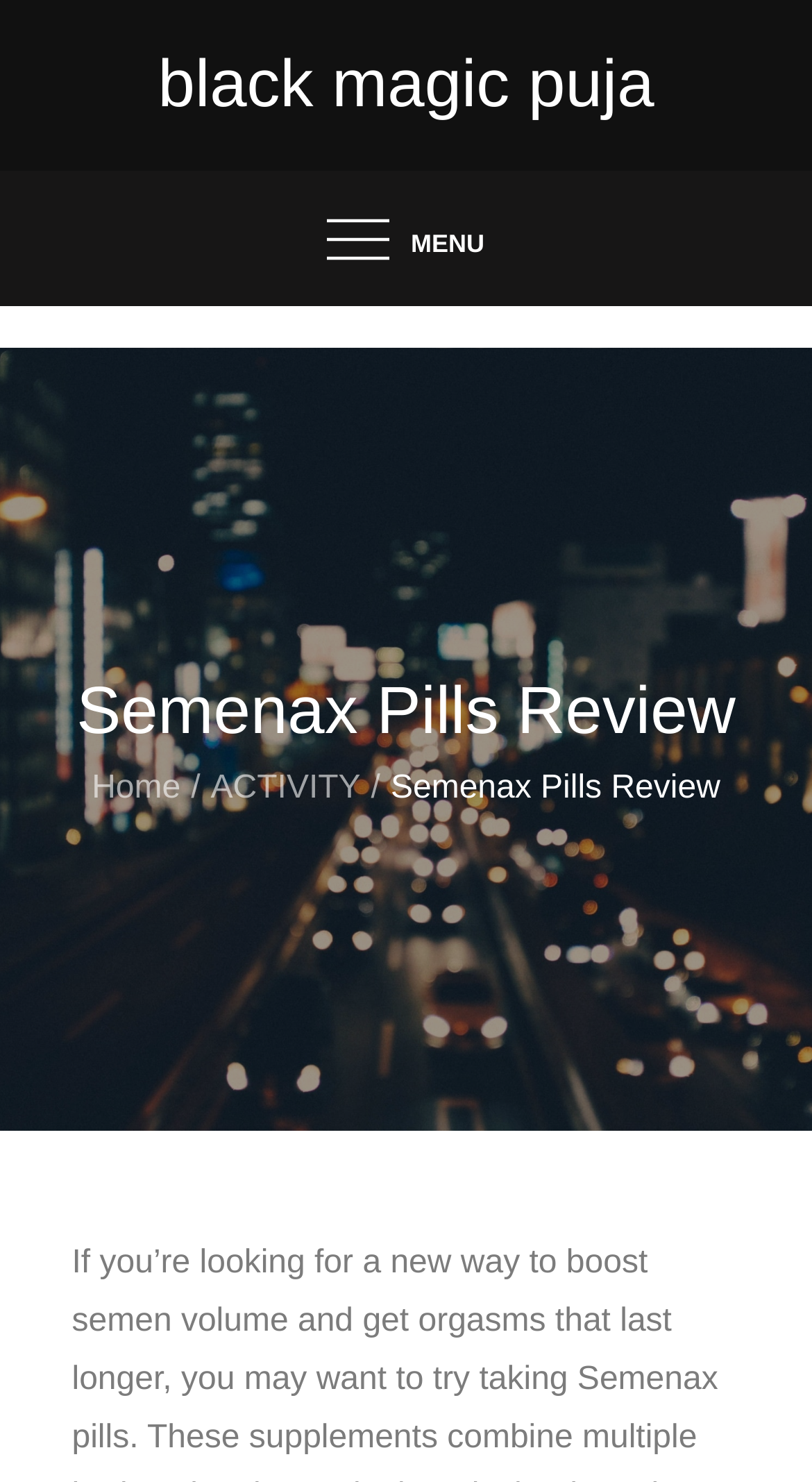Answer the following inquiry with a single word or phrase:
How many links are in the breadcrumbs navigation?

3